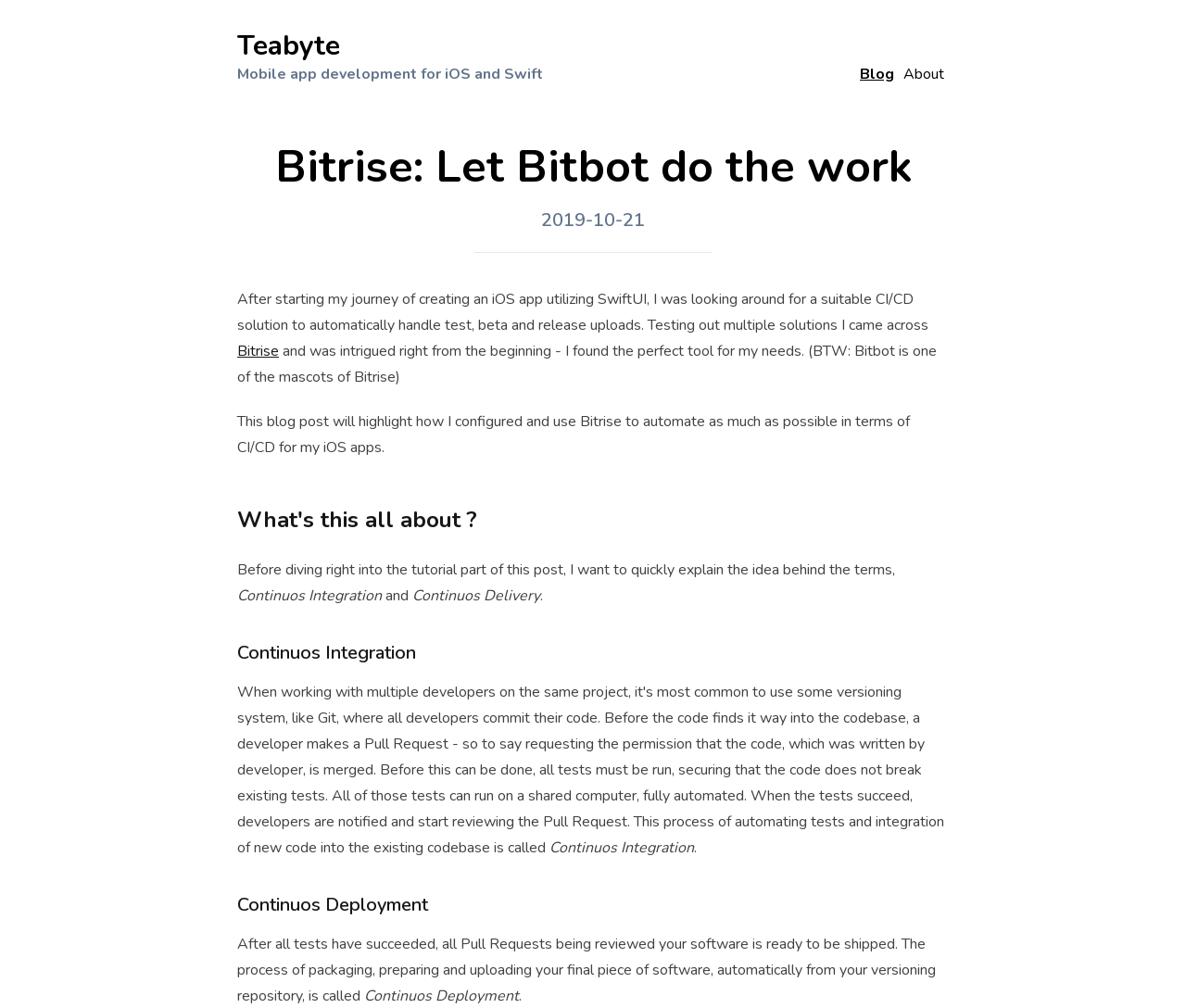What is the name of the mobile app development company?
Kindly offer a comprehensive and detailed response to the question.

The answer can be found by looking at the top-left corner of the webpage, where the link 'Teabyte Mobile app development for iOS and Swift' is located, which indicates that Teabyte is the name of the mobile app development company.